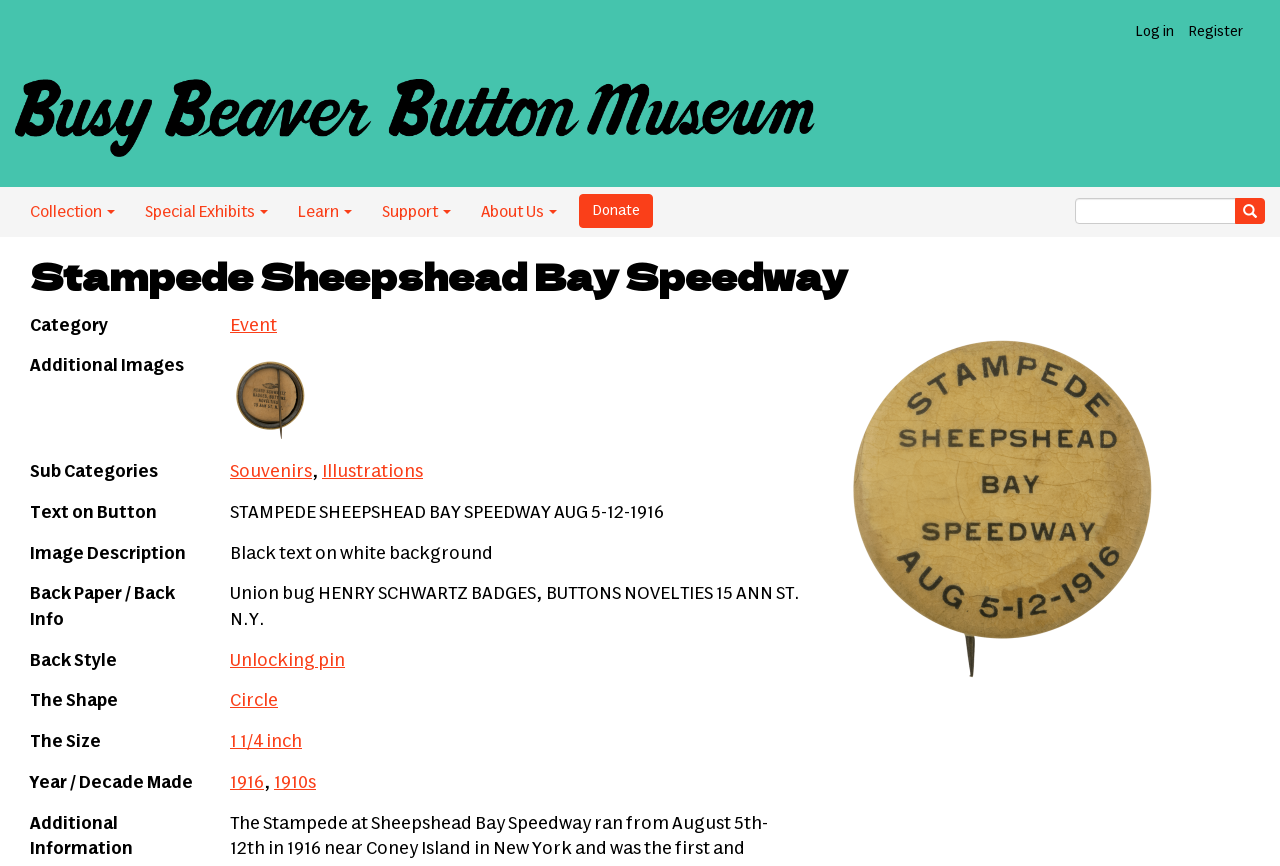What is the shape of the button?
Please interpret the details in the image and answer the question thoroughly.

I found the answer by looking at the table with the row headers and grid cells, and found the shape 'Circle' under the row header 'The Shape'.